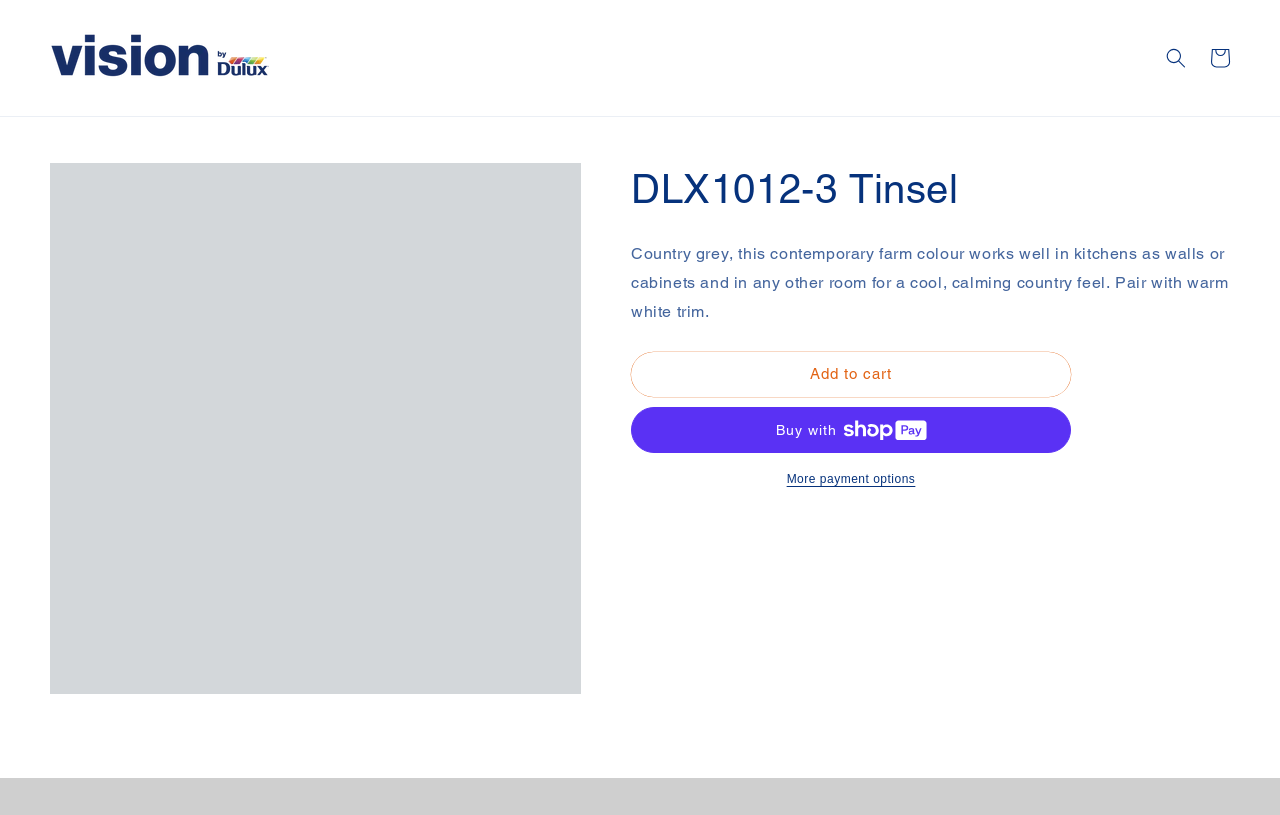What is the purpose of the 'Add to cart' button?
Please use the image to provide a one-word or short phrase answer.

To add product to cart